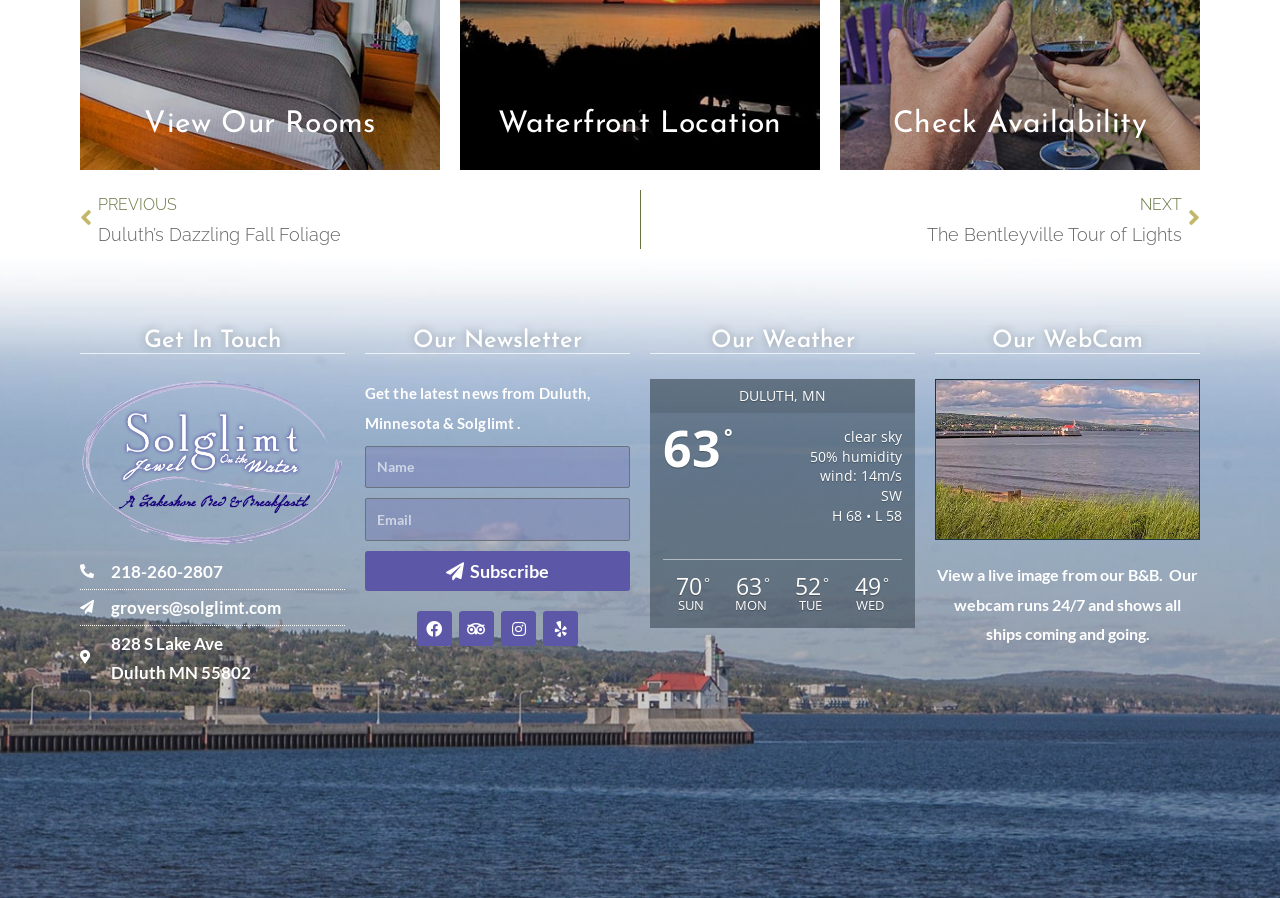Please locate the clickable area by providing the bounding box coordinates to follow this instruction: "Subscribe to the newsletter".

[0.285, 0.614, 0.492, 0.658]